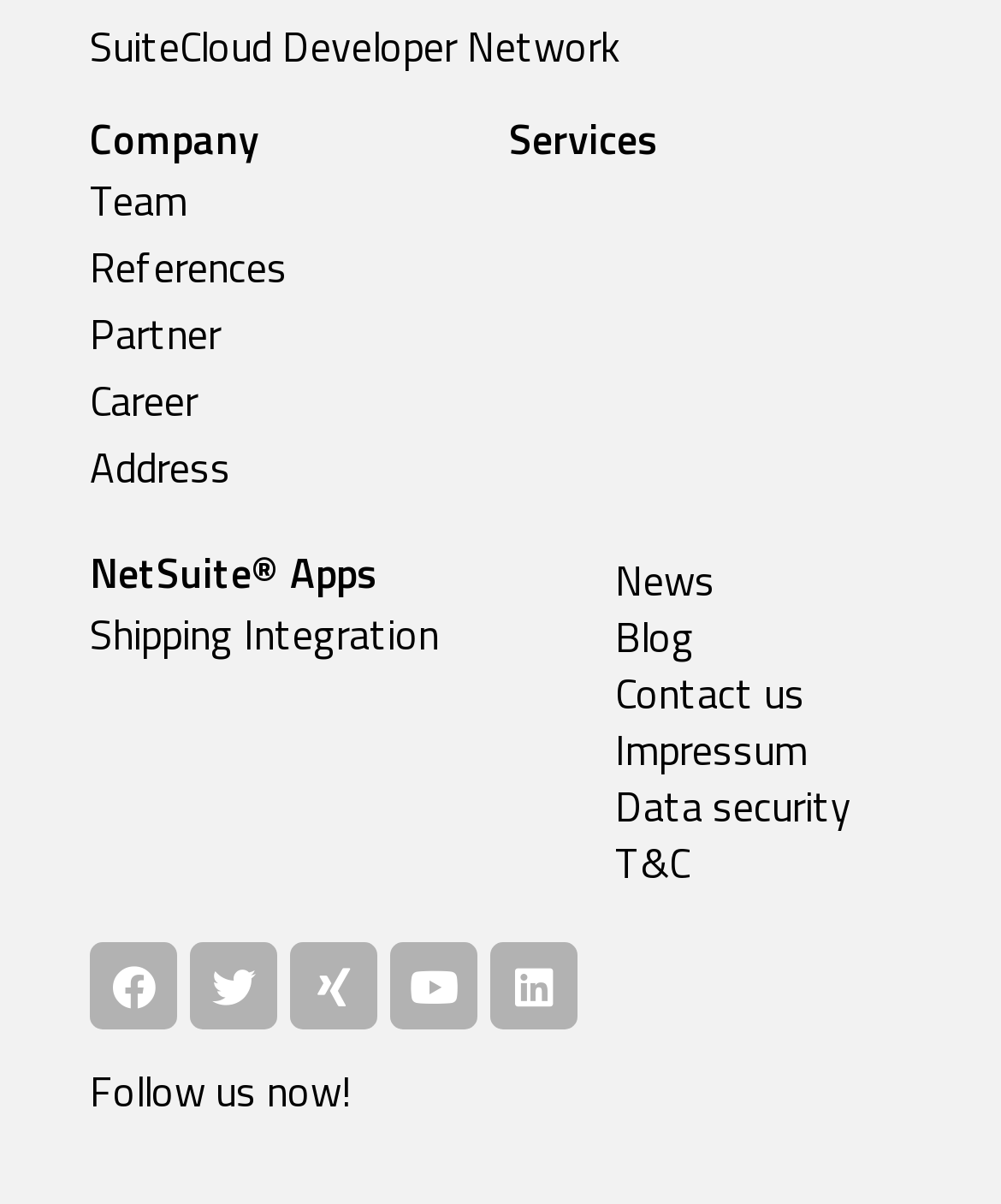Refer to the element description Twitter and identify the corresponding bounding box in the screenshot. Format the coordinates as (top-left x, top-left y, bottom-right x, bottom-right y) with values in the range of 0 to 1.

[0.19, 0.783, 0.277, 0.855]